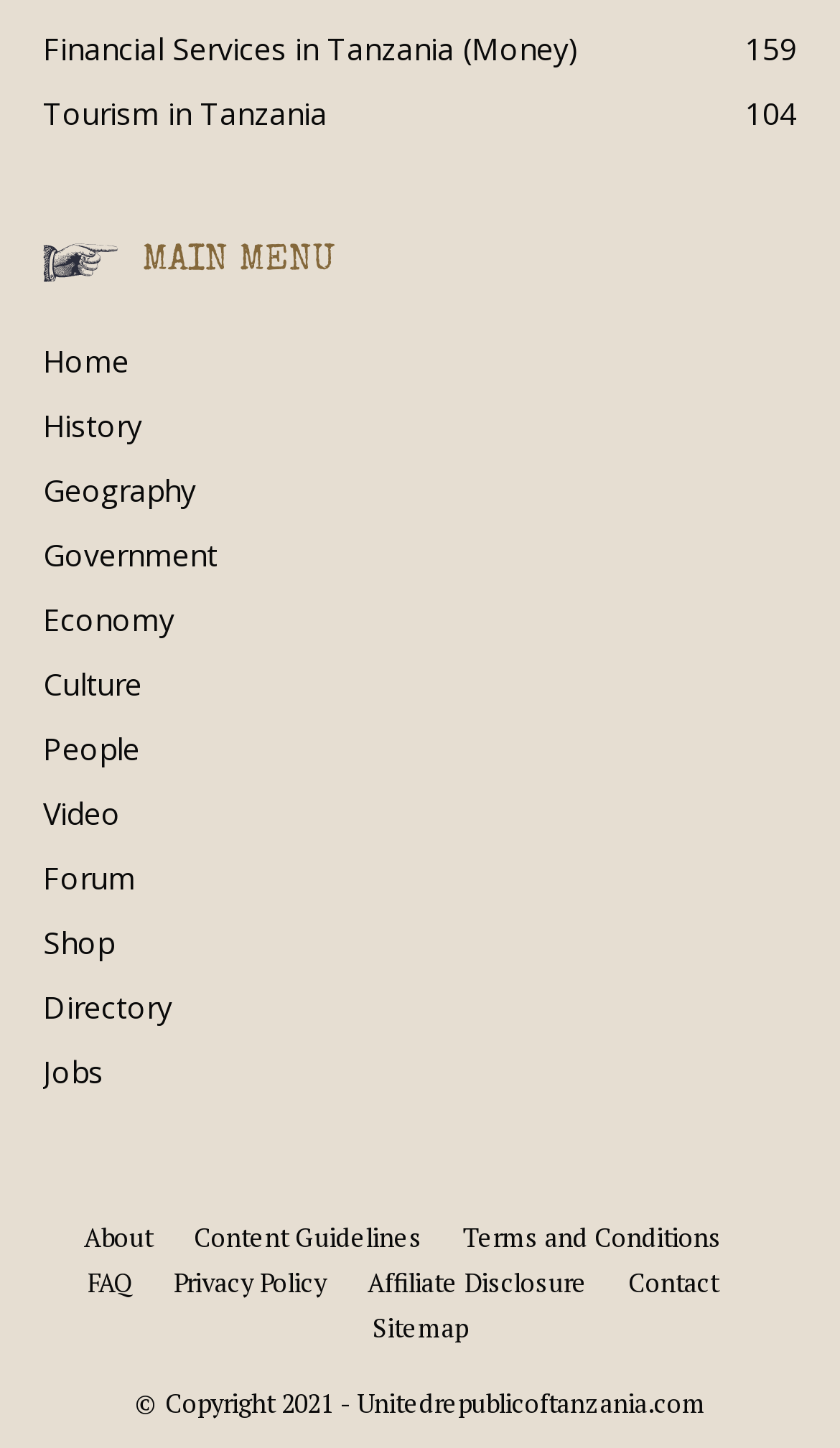Answer the following query with a single word or phrase:
How many columns are there in the main menu?

1